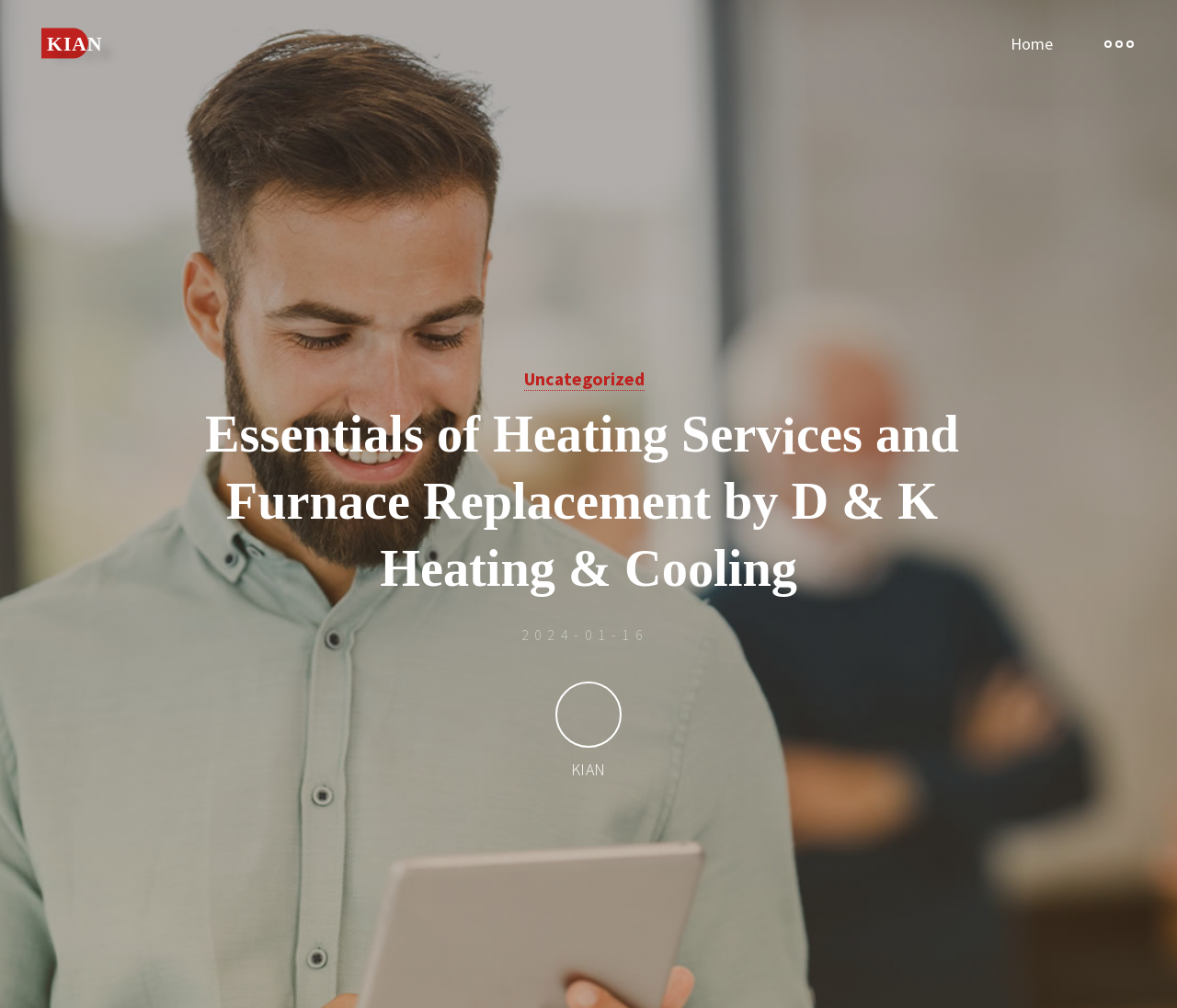Identify and provide the bounding box coordinates of the UI element described: "KIAN". The coordinates should be formatted as [left, top, right, bottom], with each number being a float between 0 and 1.

[0.035, 0.032, 0.095, 0.054]